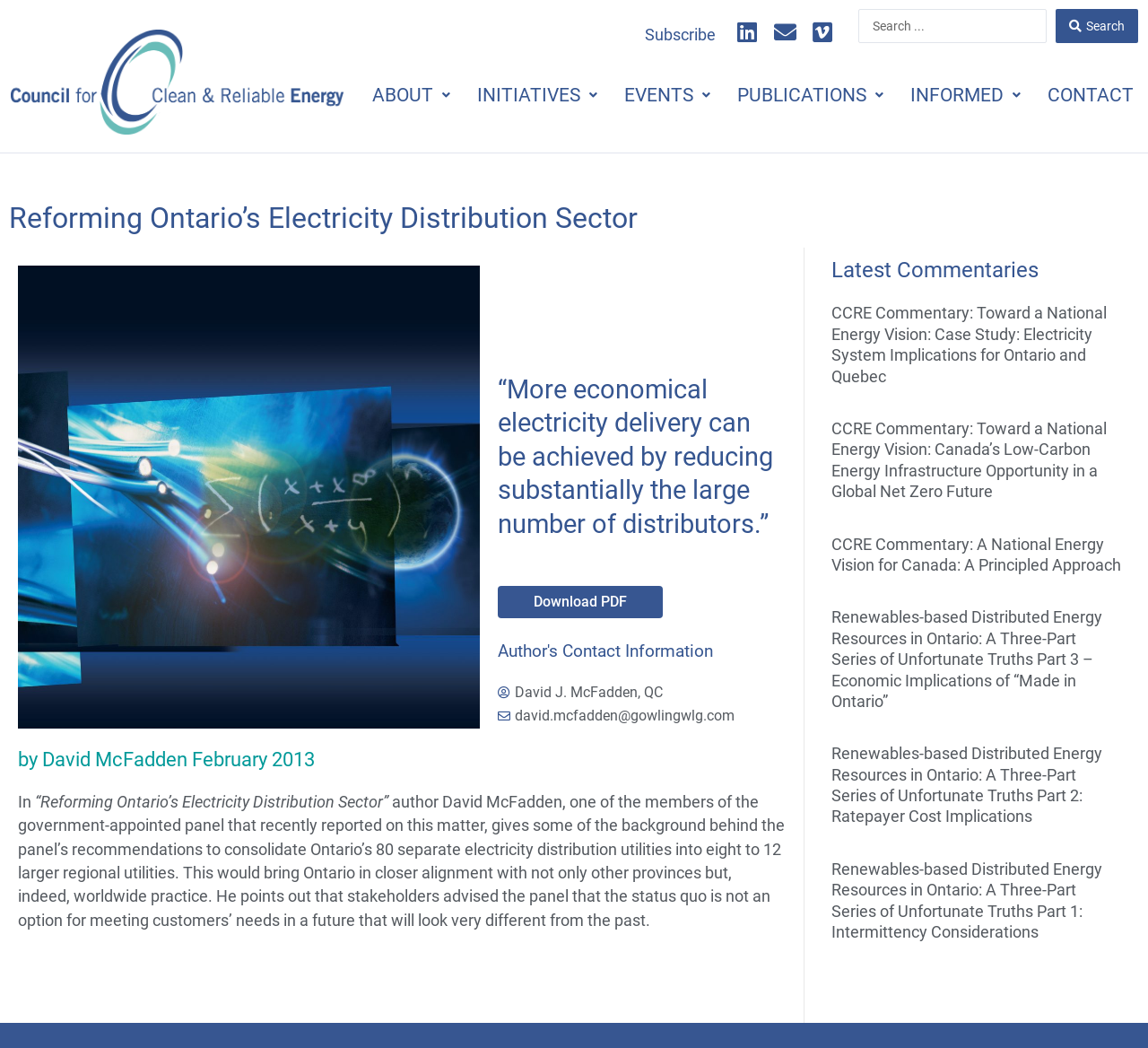Please find the bounding box coordinates of the element that you should click to achieve the following instruction: "Search for a topic". The coordinates should be presented as four float numbers between 0 and 1: [left, top, right, bottom].

[0.744, 0.009, 0.992, 0.041]